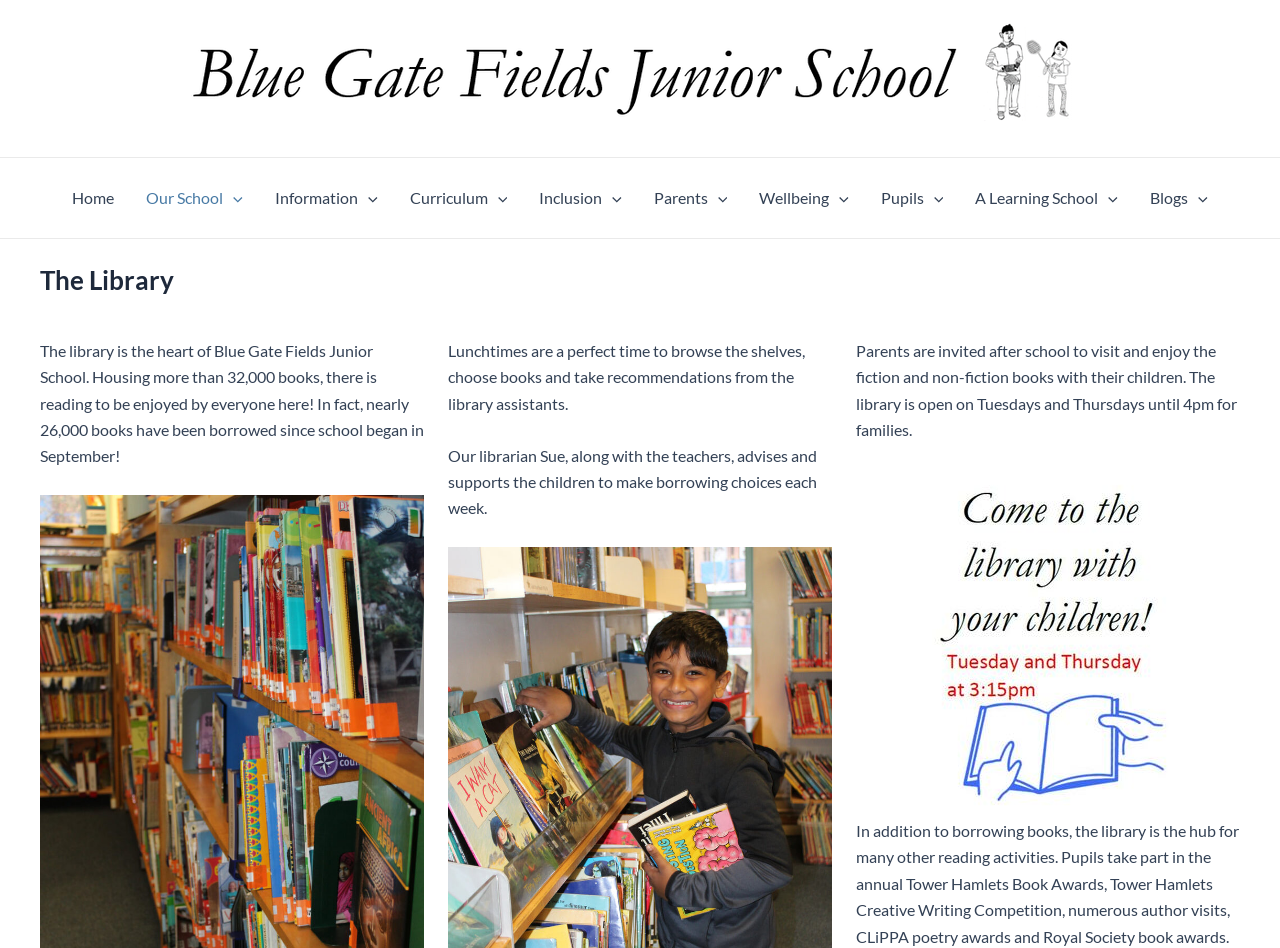Please locate the bounding box coordinates of the element that should be clicked to achieve the given instruction: "Click the image of Blue Gate Fields Junior School".

[0.146, 0.017, 0.854, 0.149]